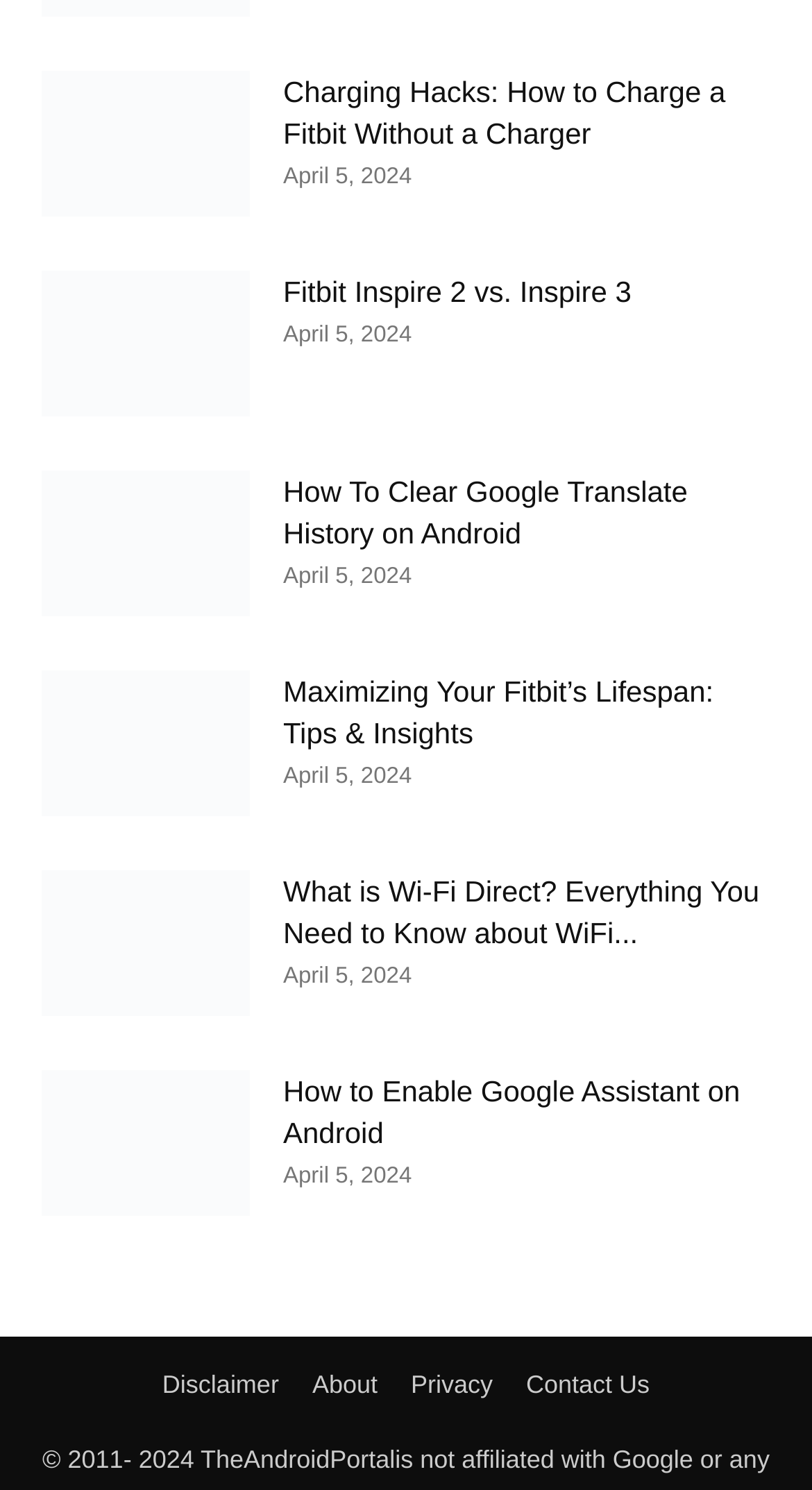What is the date of the articles on this webpage?
Provide an in-depth and detailed explanation in response to the question.

I found multiple time elements on the webpage with the same date 'April 5, 2024', which suggests that all the articles on this webpage were published on this date.